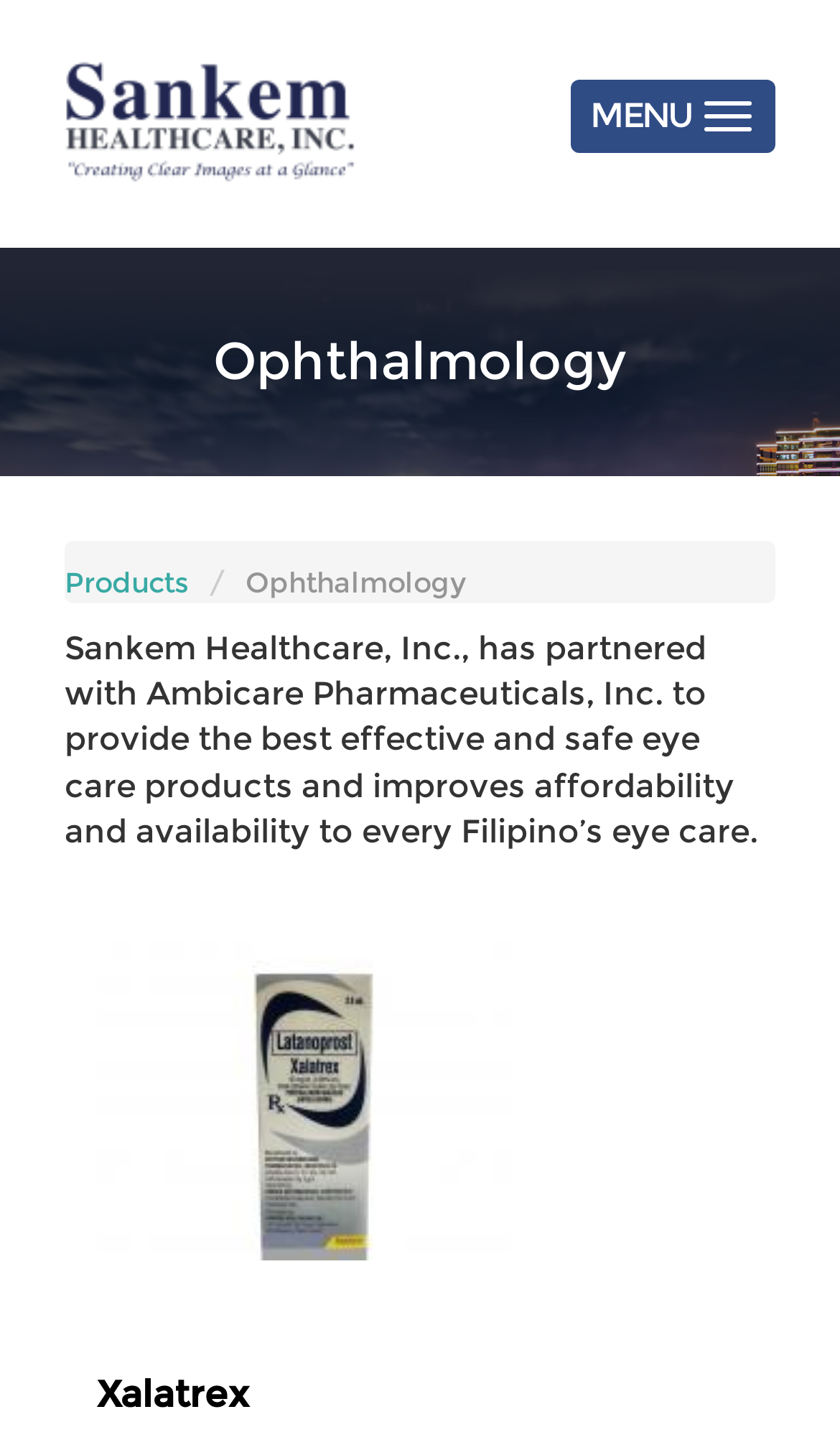What is the relationship between Sankem Healthcare, Inc. and Ambicare Pharmaceuticals, Inc.?
From the image, respond using a single word or phrase.

Partnership